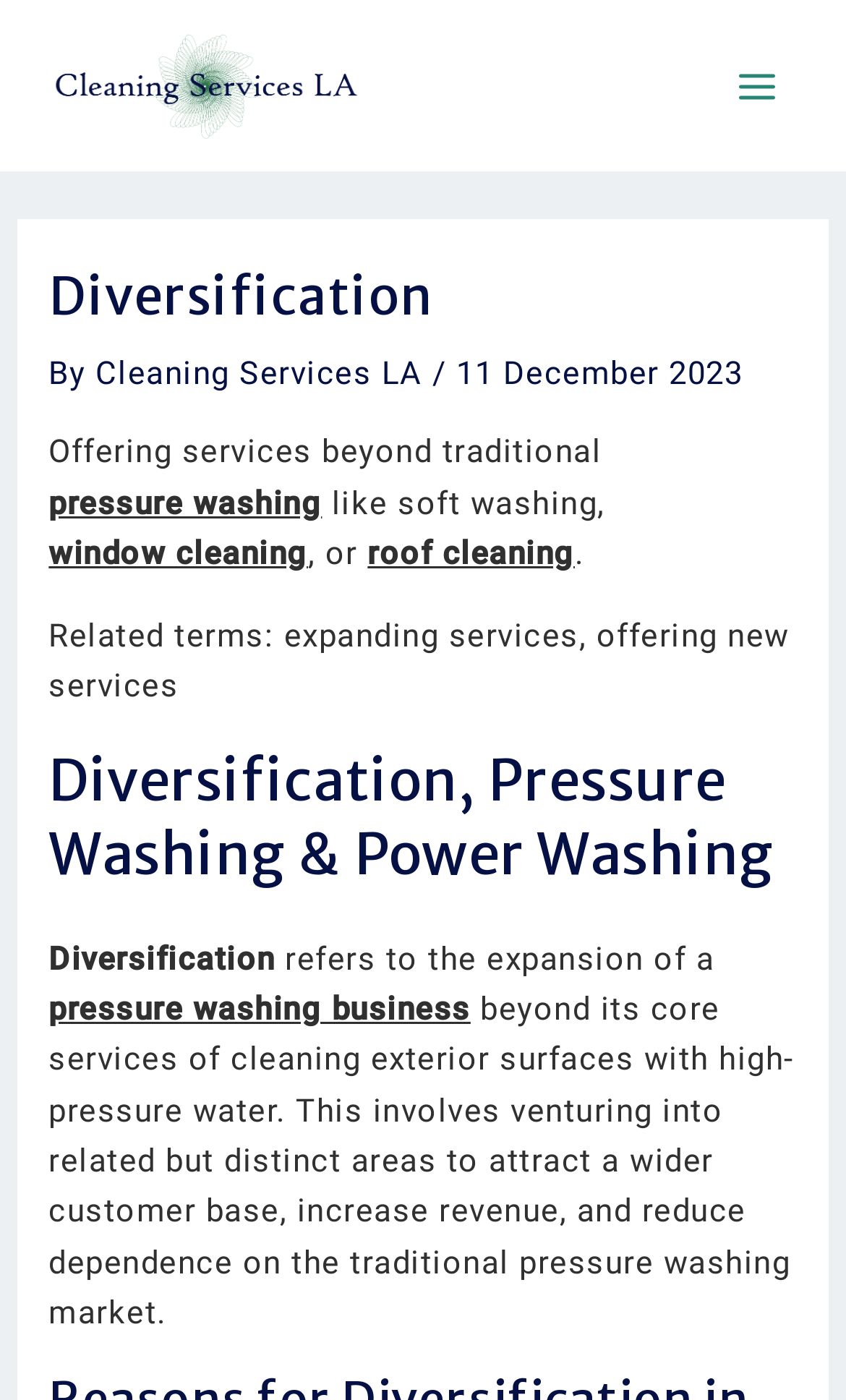What is the purpose of diversification in pressure washing business?
Provide a detailed and well-explained answer to the question.

According to the webpage, the purpose of diversification in pressure washing business is to attract a wider customer base, increase revenue, and reduce dependence on the traditional pressure washing market, which is mentioned in the text.